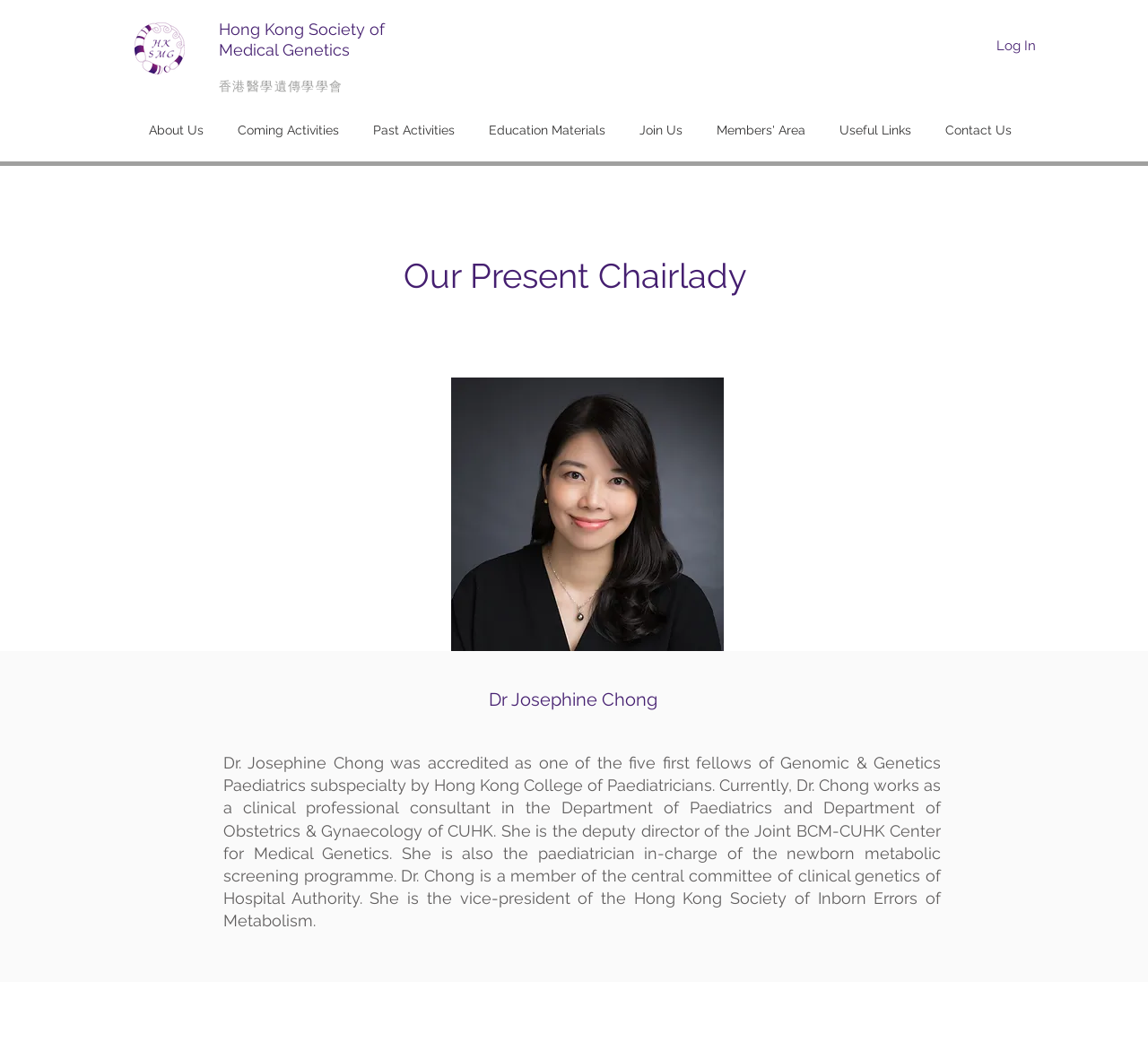What is the name of the current chairlady?
Based on the image, give a one-word or short phrase answer.

Dr. Josephine Chong